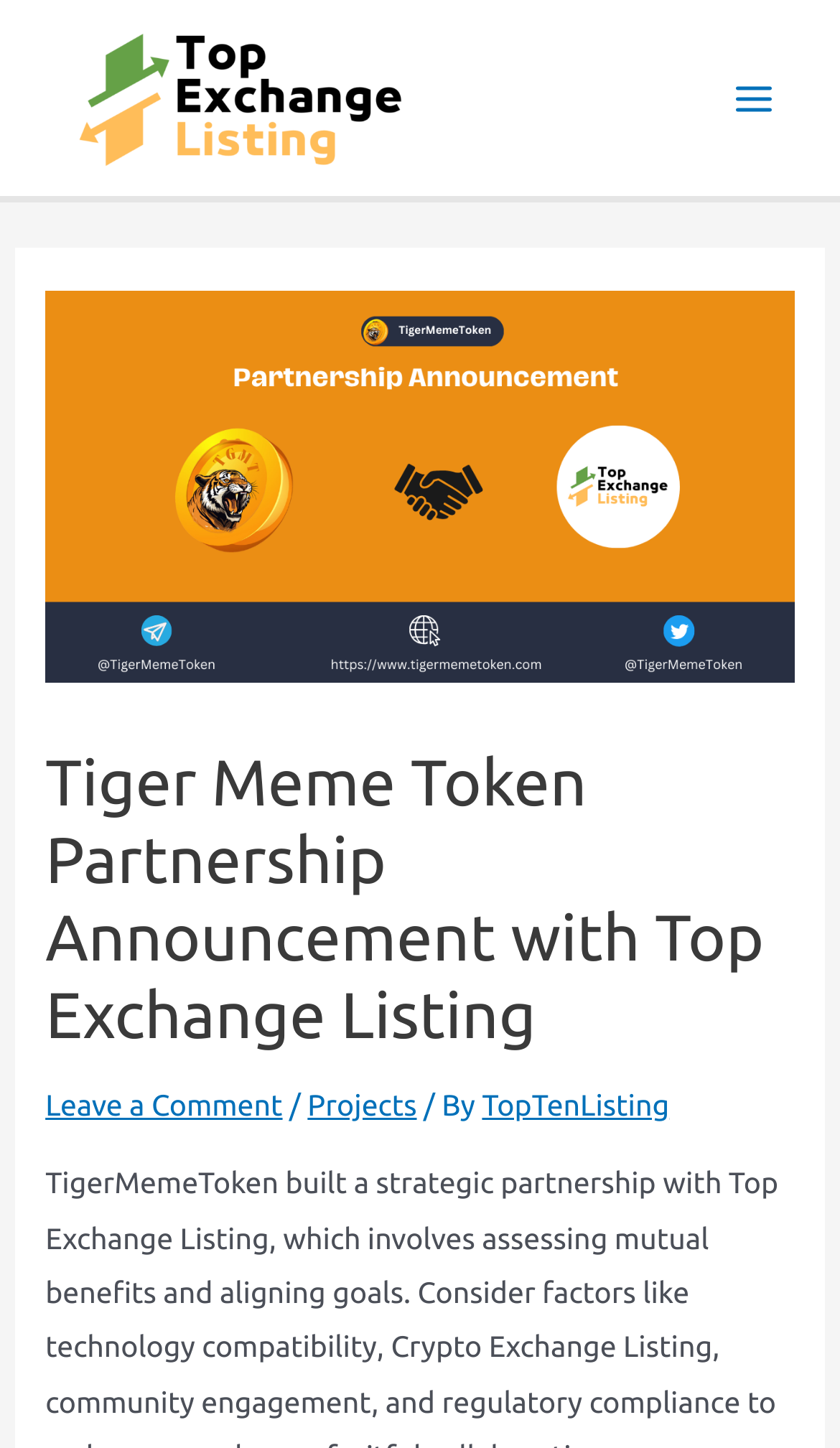What is the logo above the main menu?
Based on the image, give a concise answer in the form of a single word or short phrase.

Top Exchange Listing logo